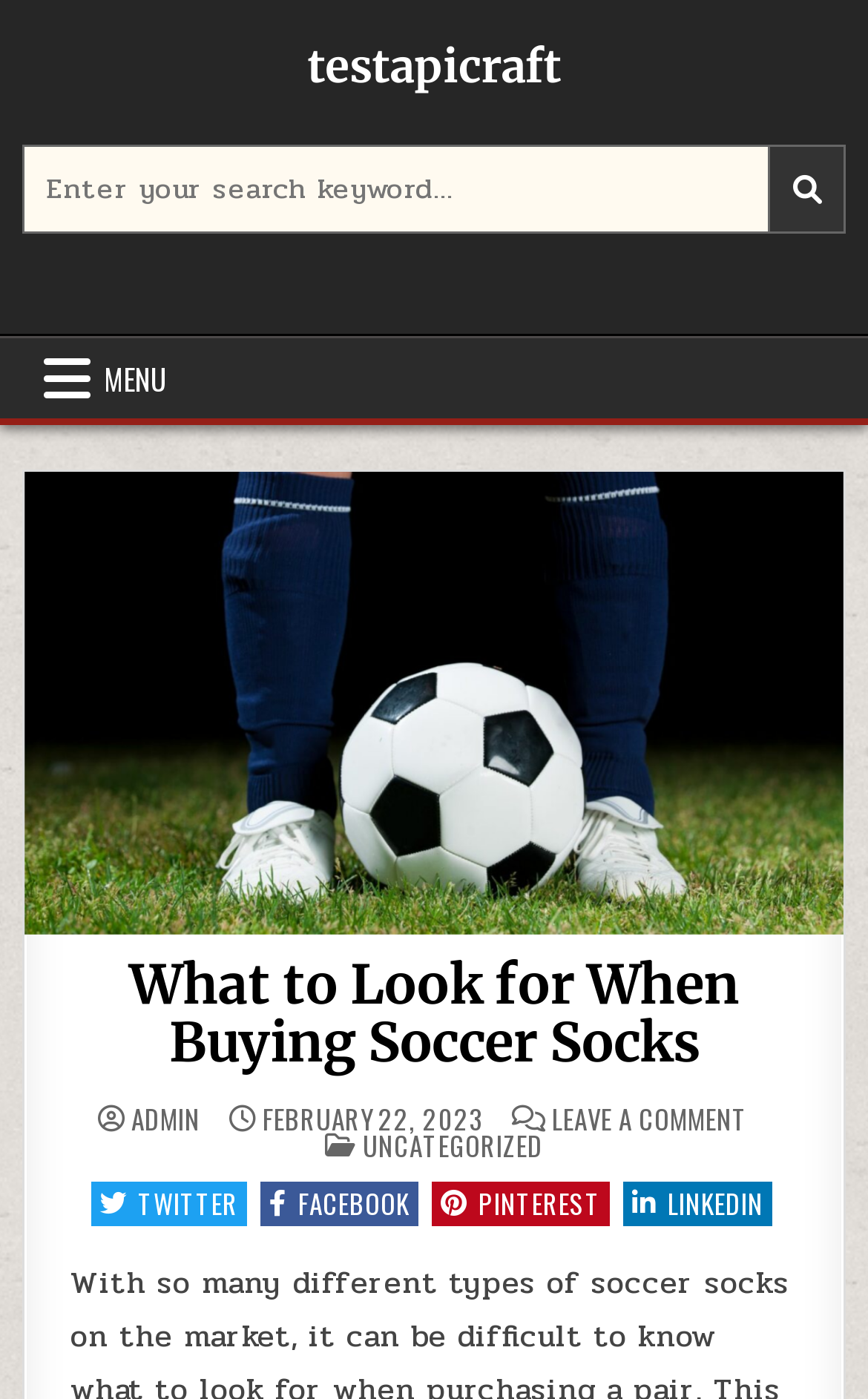Please locate the bounding box coordinates of the region I need to click to follow this instruction: "Search for something".

[0.025, 0.103, 0.975, 0.167]